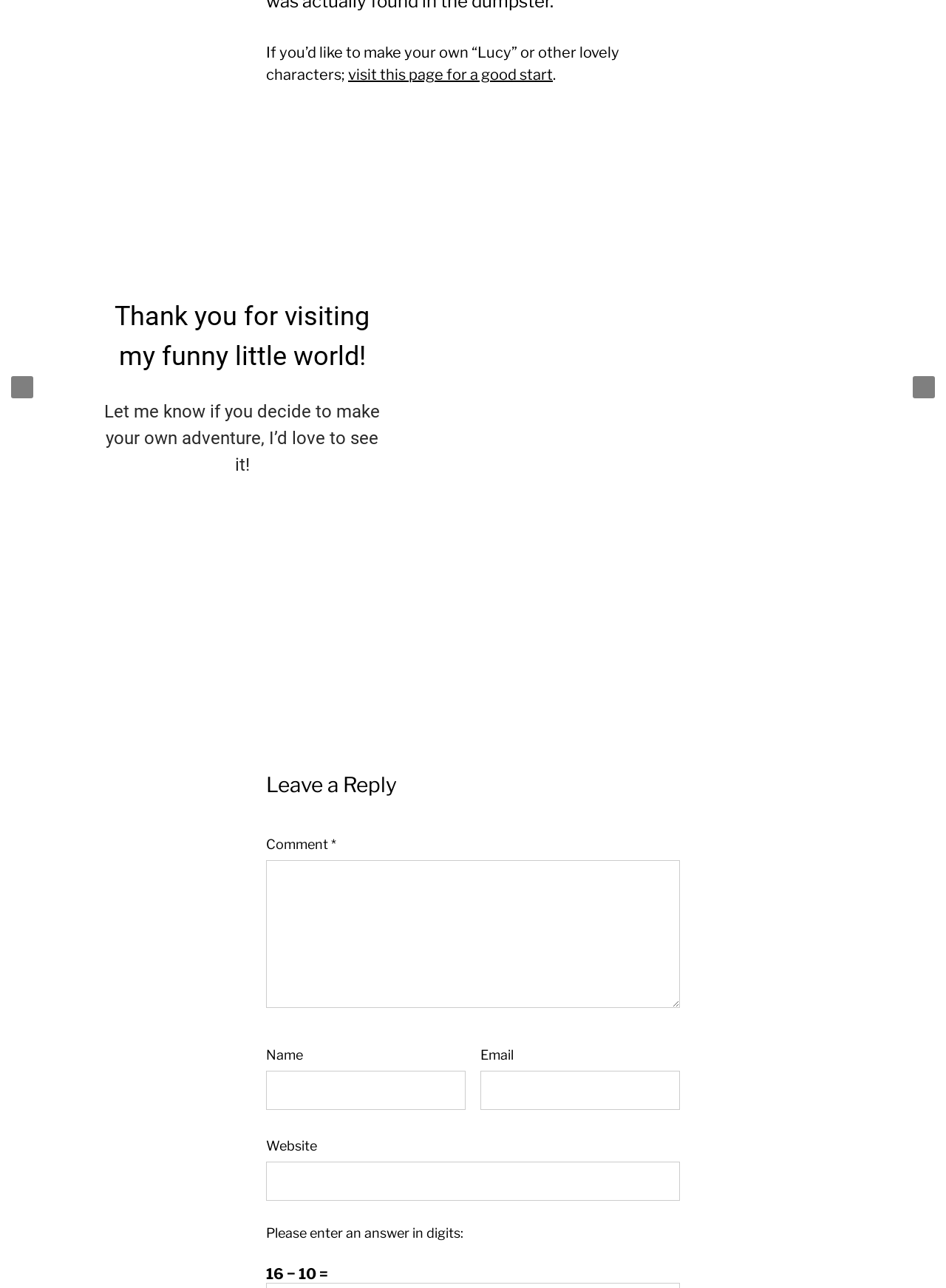What is the math problem presented on the webpage?
Refer to the screenshot and answer in one word or phrase.

16 - 10 =